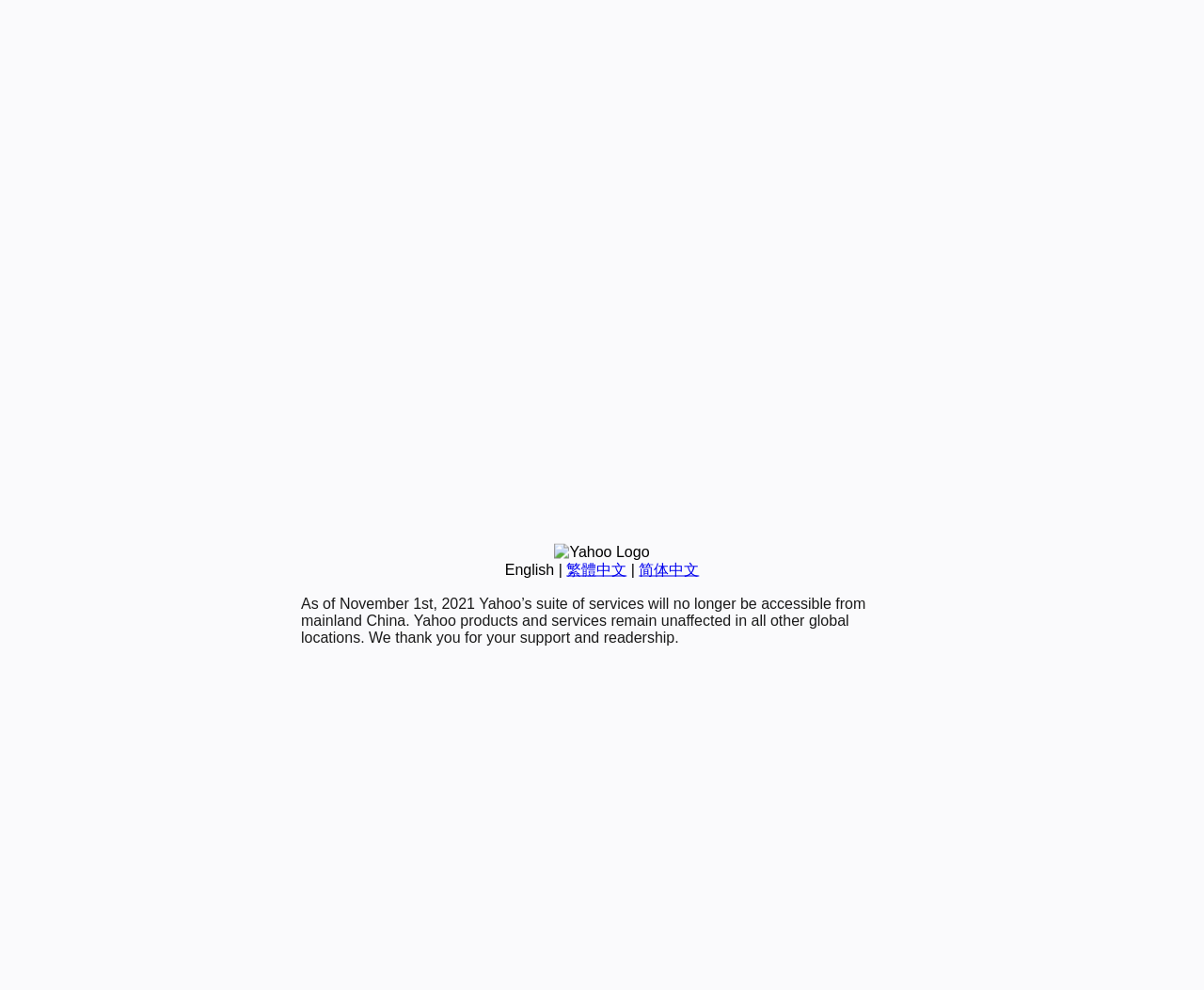Please find the bounding box coordinates (top-left x, top-left y, bottom-right x, bottom-right y) in the screenshot for the UI element described as follows: 简体中文

[0.531, 0.567, 0.581, 0.583]